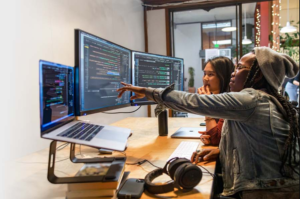Detail every aspect of the image in your description.

In a modern workspace, two focused individuals collaborate in front of a trio of computer screens displaying lines of code, indicative of software development or data analysis. One person, with long hair and wearing a hoodie, points at the screen while engaging in discussion. The other, seated next to them, appears deep in thought, possibly contemplating the information being shared. The bright and organized setting suggests a vibrant tech environment, fostering creativity and collaboration among developers. The scene embodies teamwork and innovation in the tech industry, reflecting a commitment to problem-solving and learning.